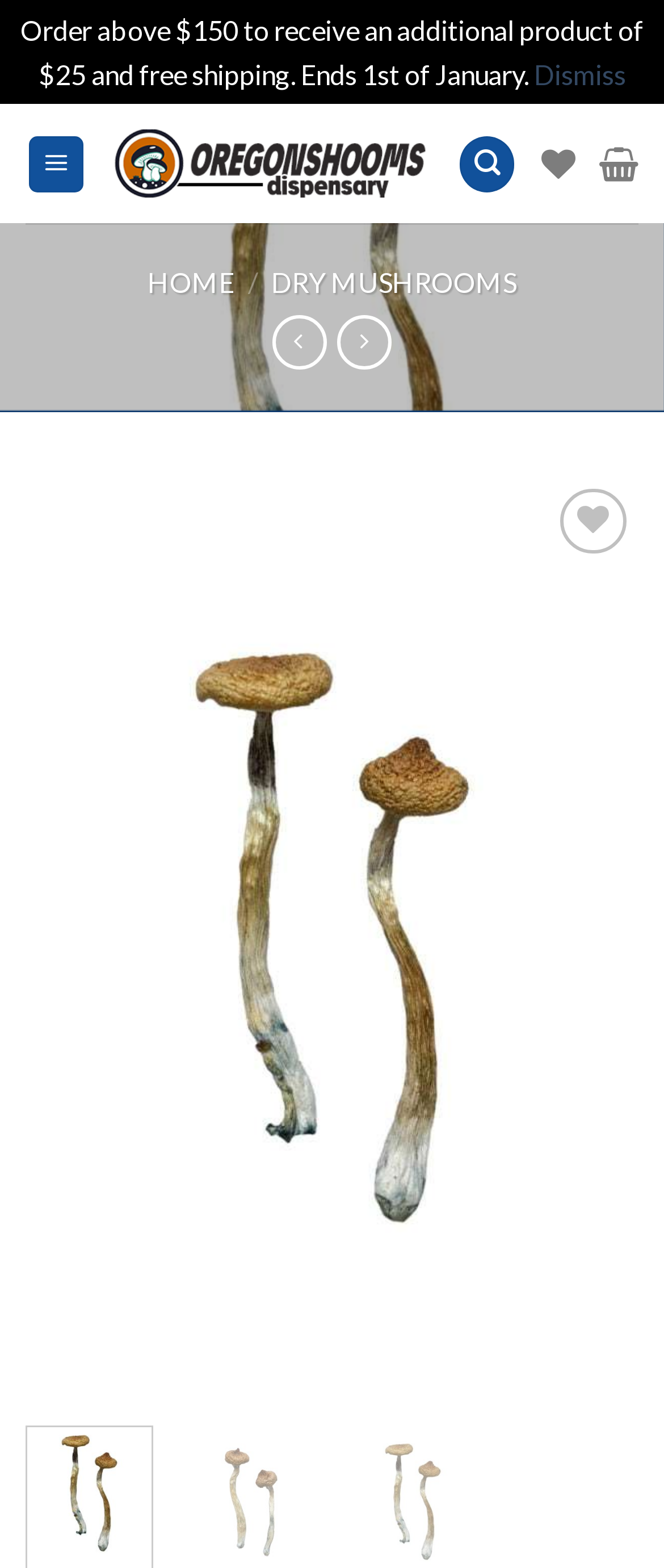How many navigation links are there in the main menu?
Answer with a single word or short phrase according to what you see in the image.

5